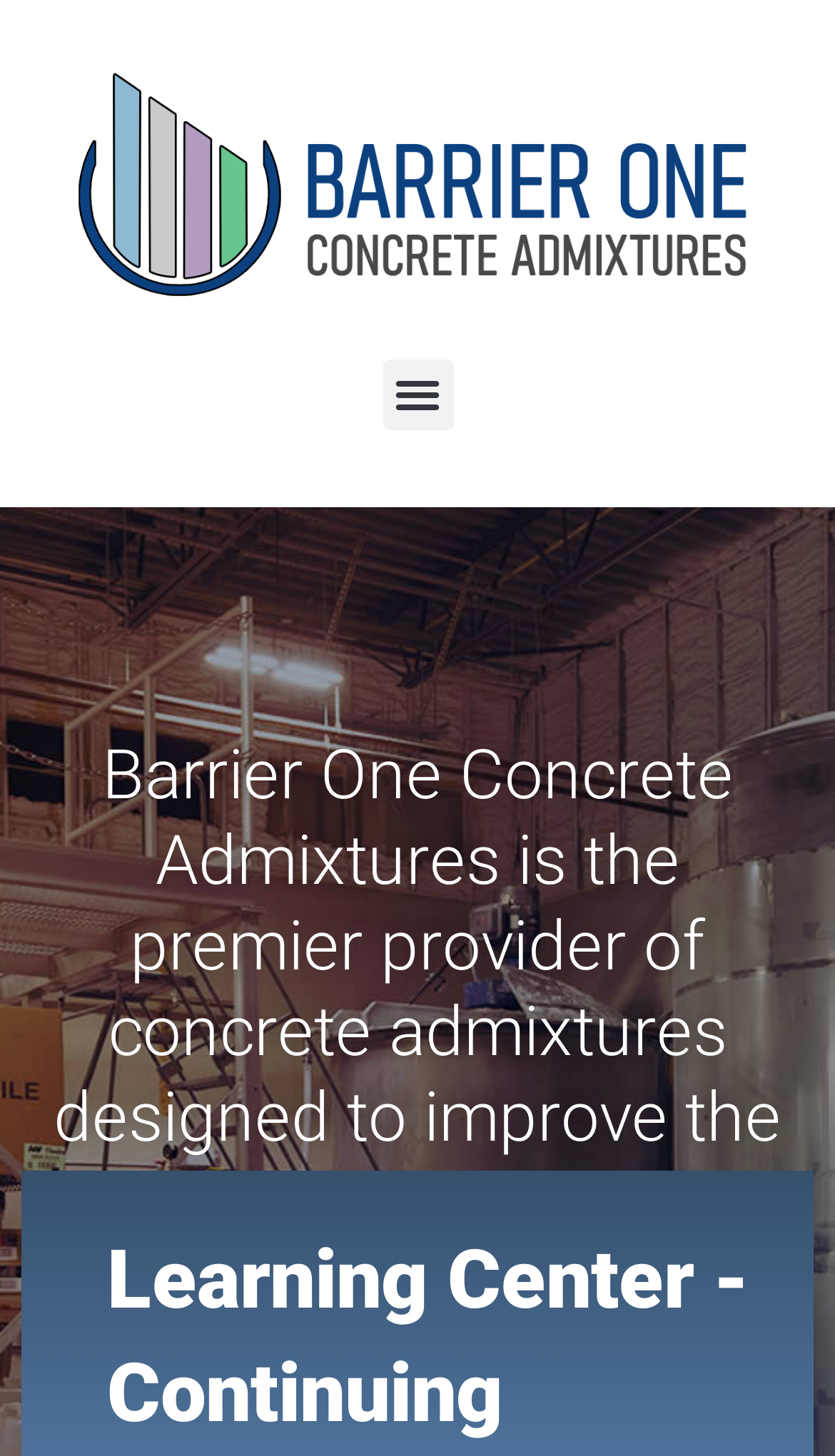Please identify the webpage's heading and generate its text content.

Learning Center - Continuing Education